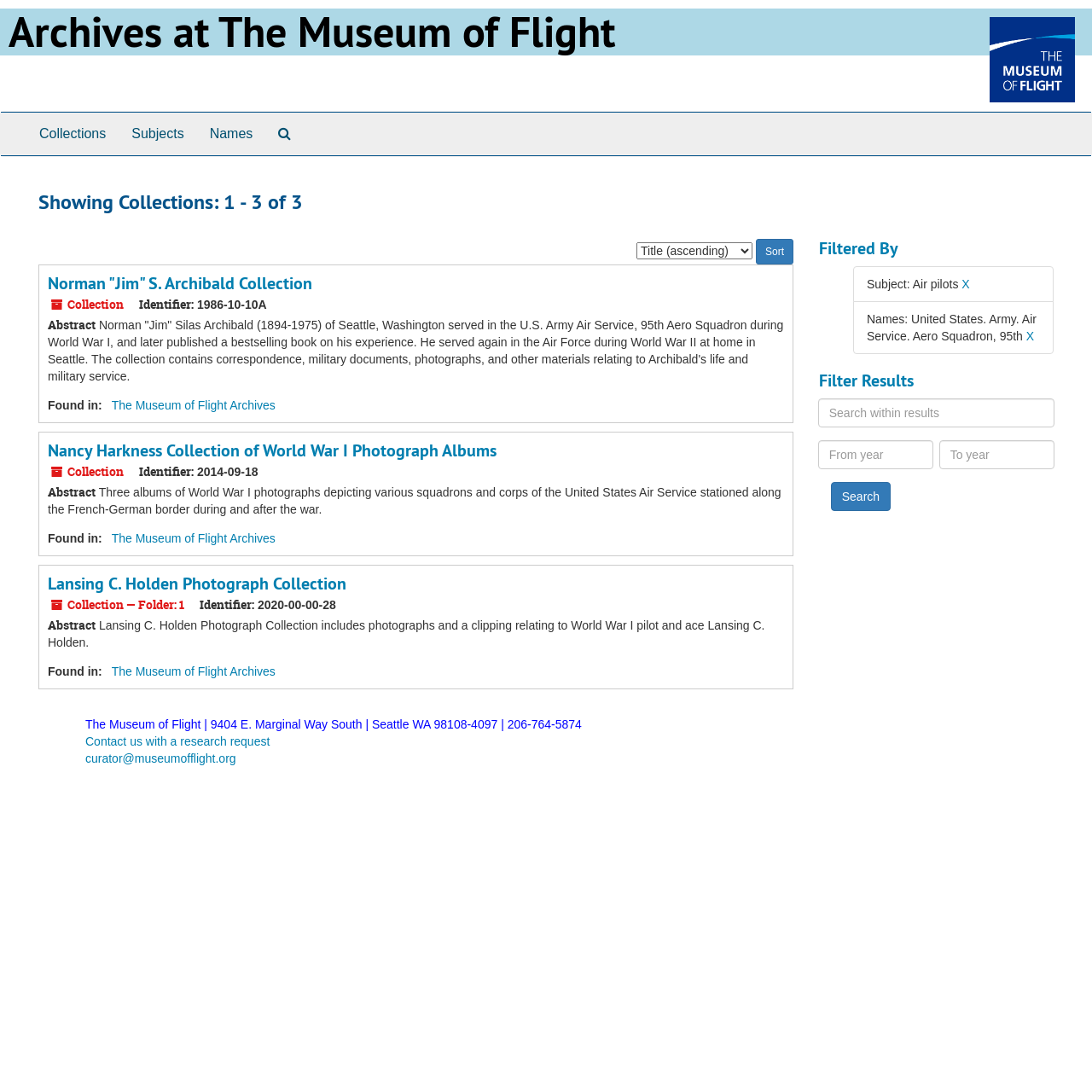What is the name of the museum?
Look at the webpage screenshot and answer the question with a detailed explanation.

I found the answer by looking at the footer section of the webpage, where it displays the museum's name and contact information. The name of the museum is The Museum of Flight.